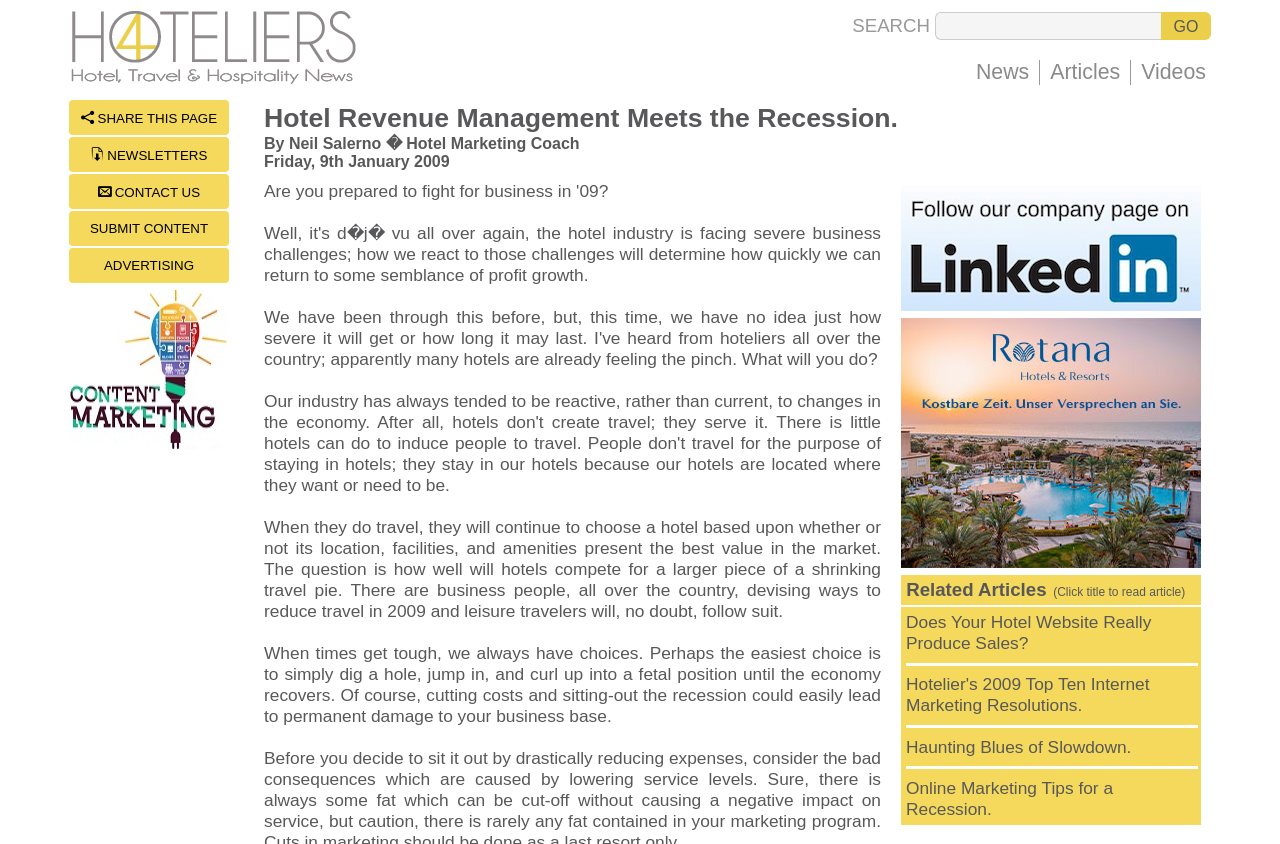Please provide a short answer using a single word or phrase for the question:
What is the topic of the article on the webpage?

Hotel revenue management during recession